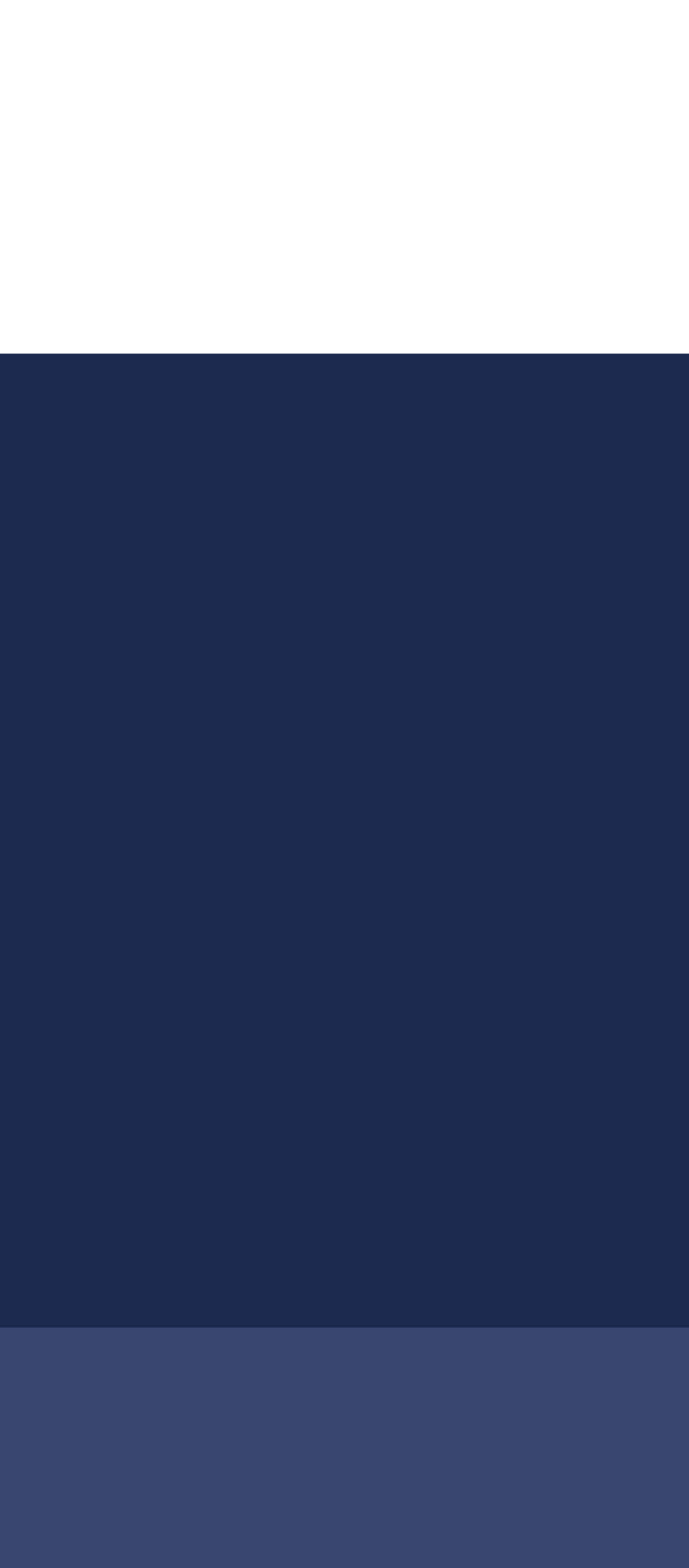What is the purpose of the 'Get in touch' button?
Examine the image and provide an in-depth answer to the question.

The 'Get in touch' button is located below the 'How can we help?' heading, suggesting that it is a call-to-action for users to contact the company for assistance or inquiries.